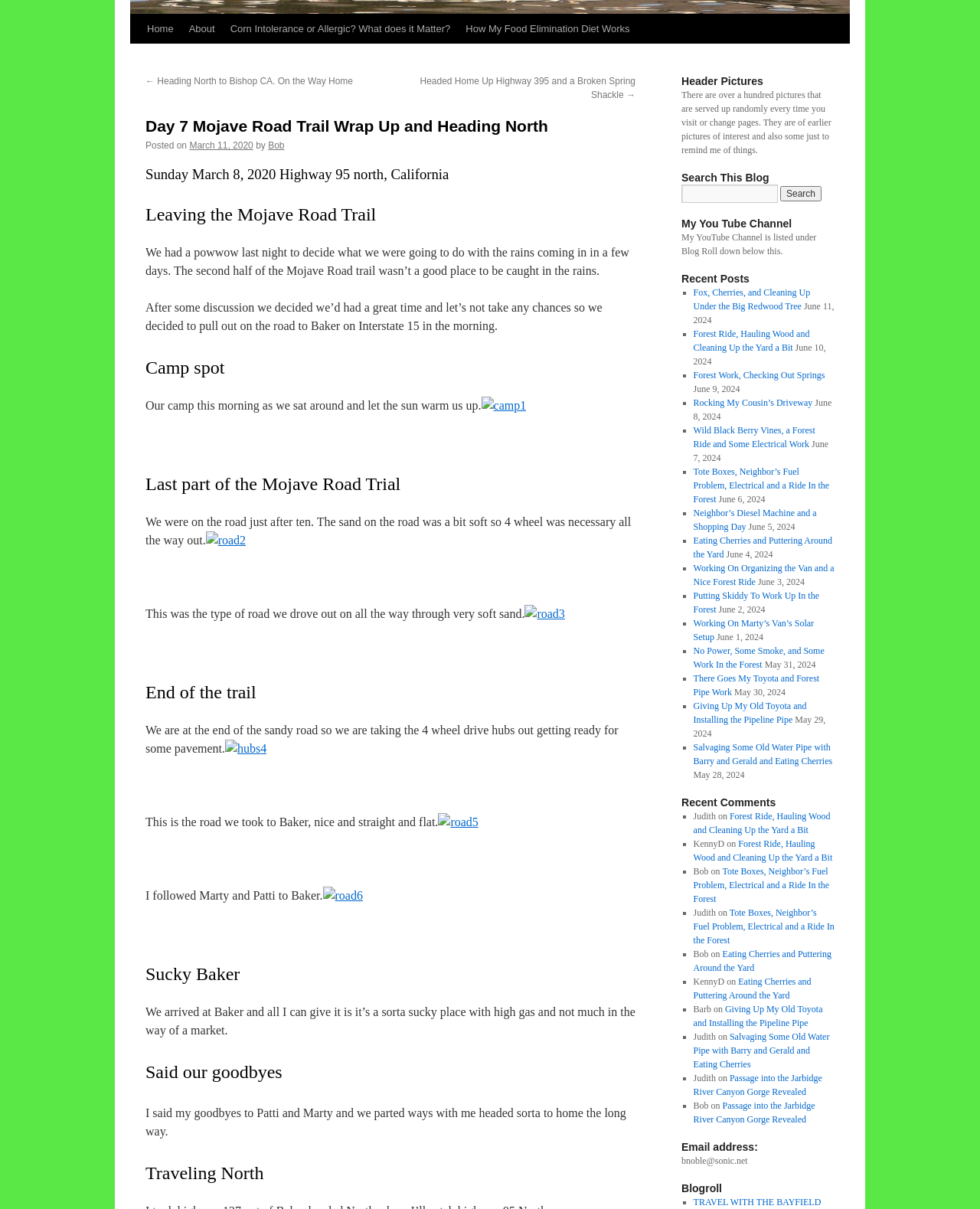Identify the bounding box for the UI element described as: "Rocking My Cousin’s Driveway". The coordinates should be four float numbers between 0 and 1, i.e., [left, top, right, bottom].

[0.707, 0.329, 0.829, 0.338]